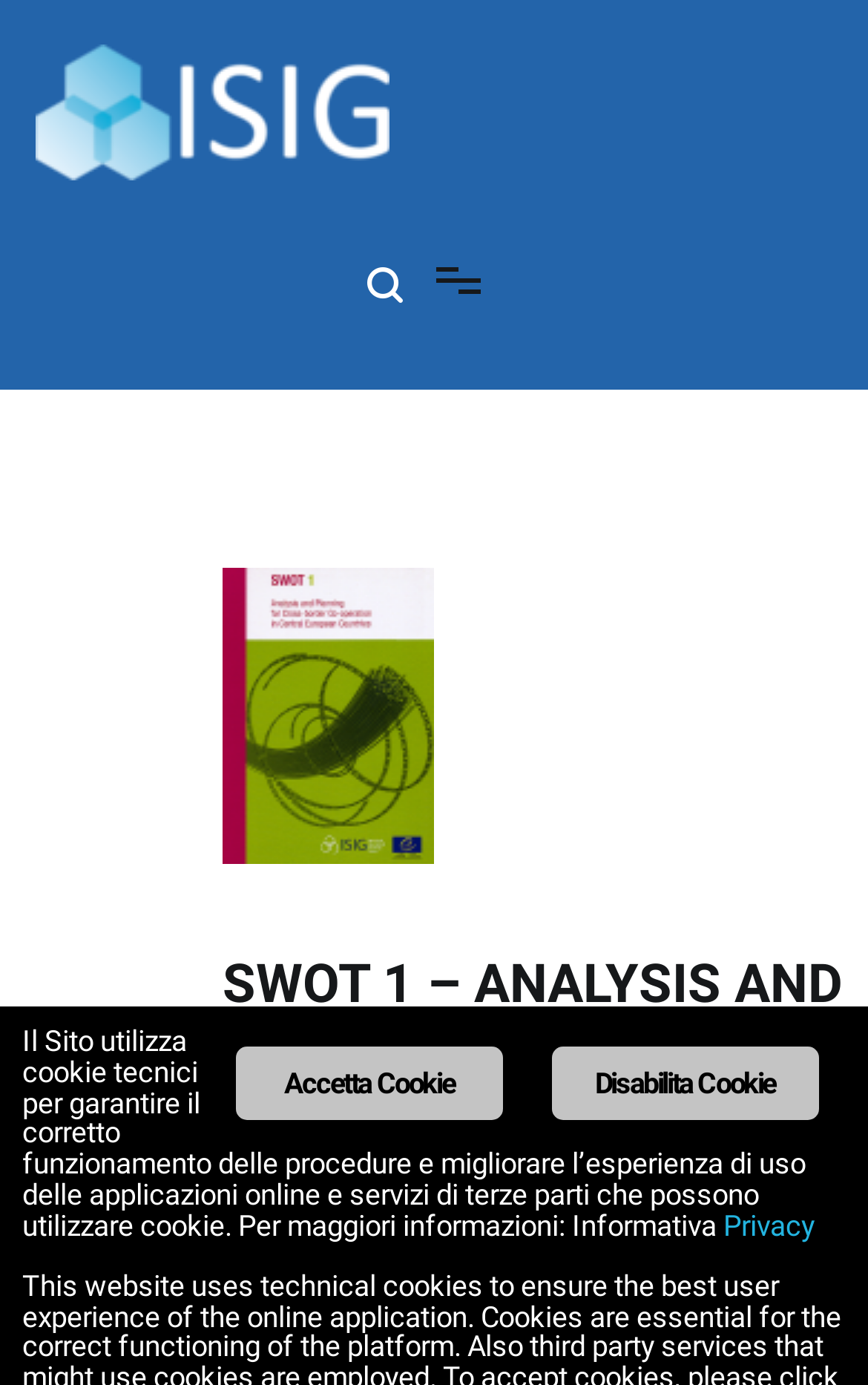Give a concise answer of one word or phrase to the question: 
Is the webpage related to a specific region?

Central Europe